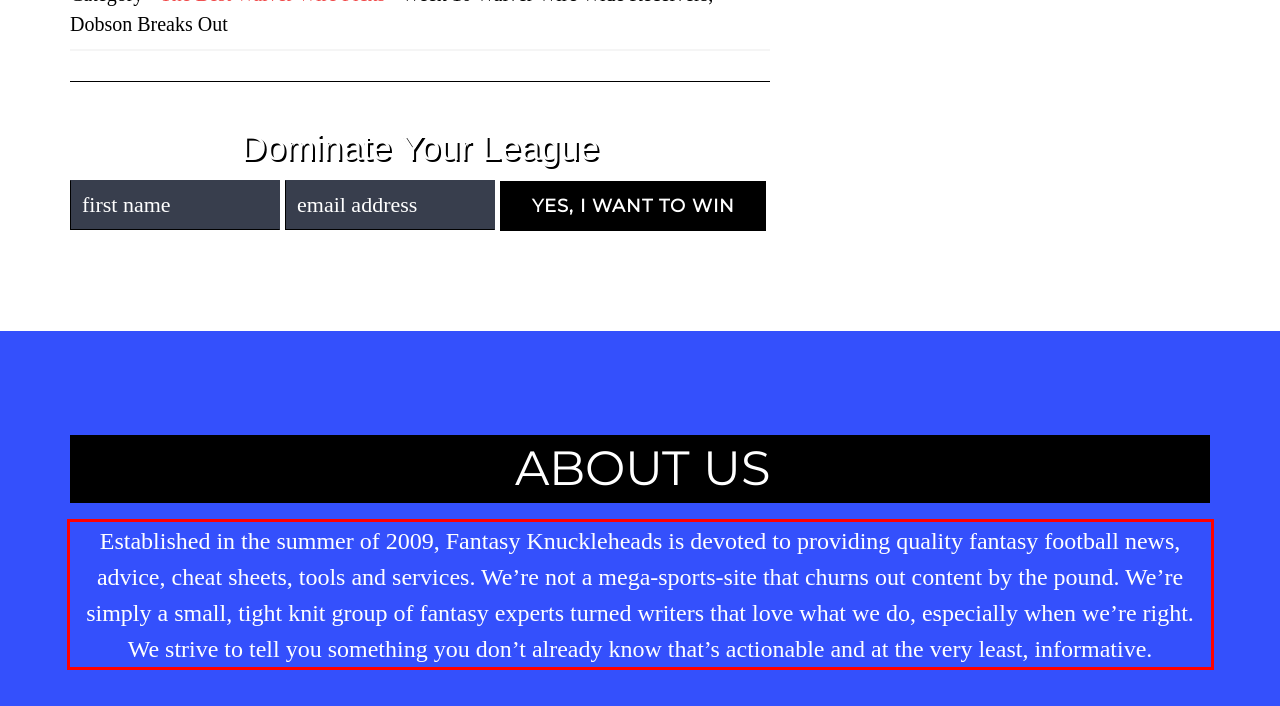Given a screenshot of a webpage with a red bounding box, extract the text content from the UI element inside the red bounding box.

Established in the summer of 2009, Fantasy Knuckleheads is devoted to providing quality fantasy football news, advice, cheat sheets, tools and services. We’re not a mega-sports-site that churns out content by the pound. We’re simply a small, tight knit group of fantasy experts turned writers that love what we do, especially when we’re right. We strive to tell you something you don’t already know that’s actionable and at the very least, informative.